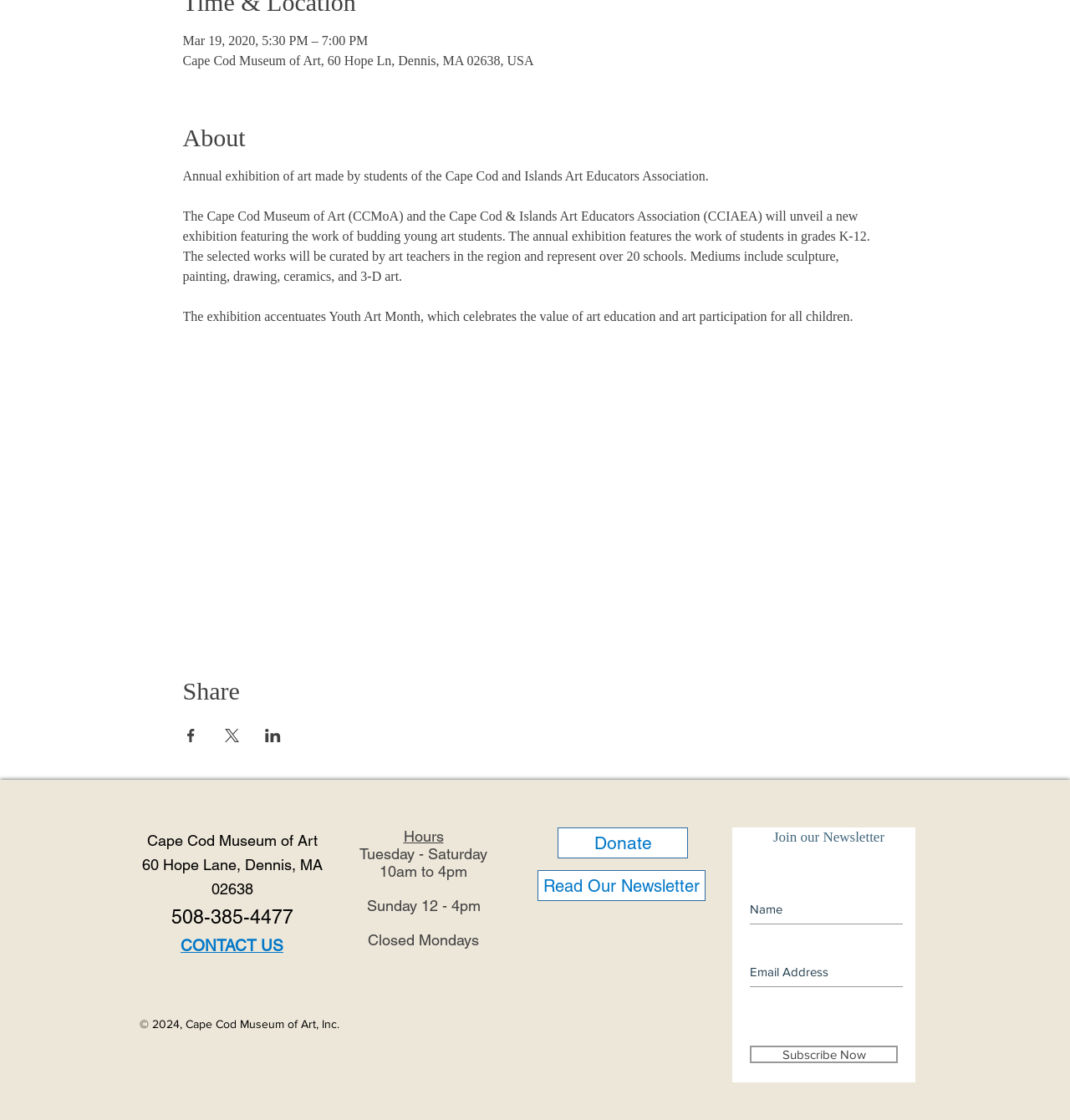Provide a short answer to the following question with just one word or phrase: What is the purpose of the exhibition?

To celebrate Youth Art Month